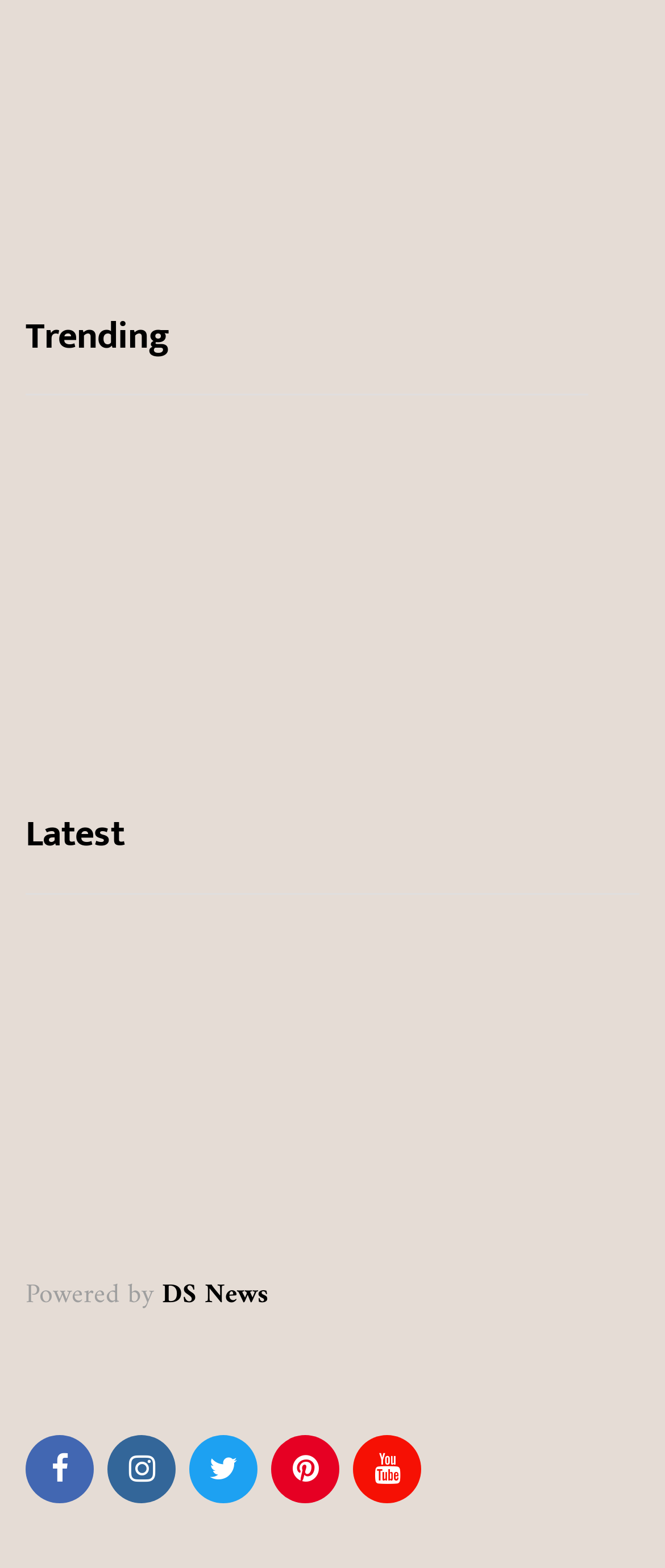What is the category of the article 'Which plier should I use?'?
Refer to the image and answer the question using a single word or phrase.

LIFESTYLE